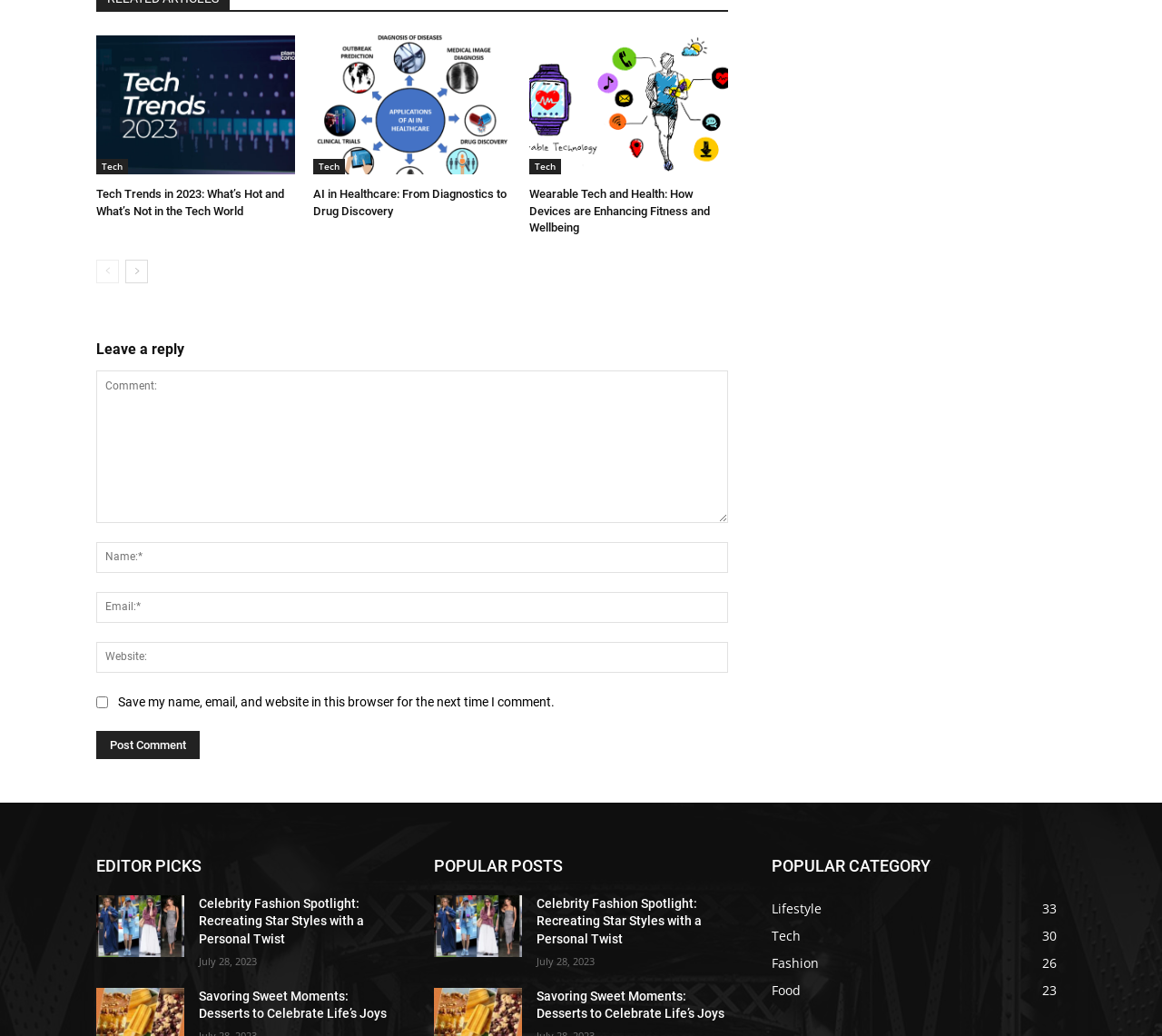Analyze the image and give a detailed response to the question:
How many textboxes are in the comment section?

I counted the number of textboxes in the comment section, which are 'Comment:', 'Name:*', 'Email:*', and 'Website:'.